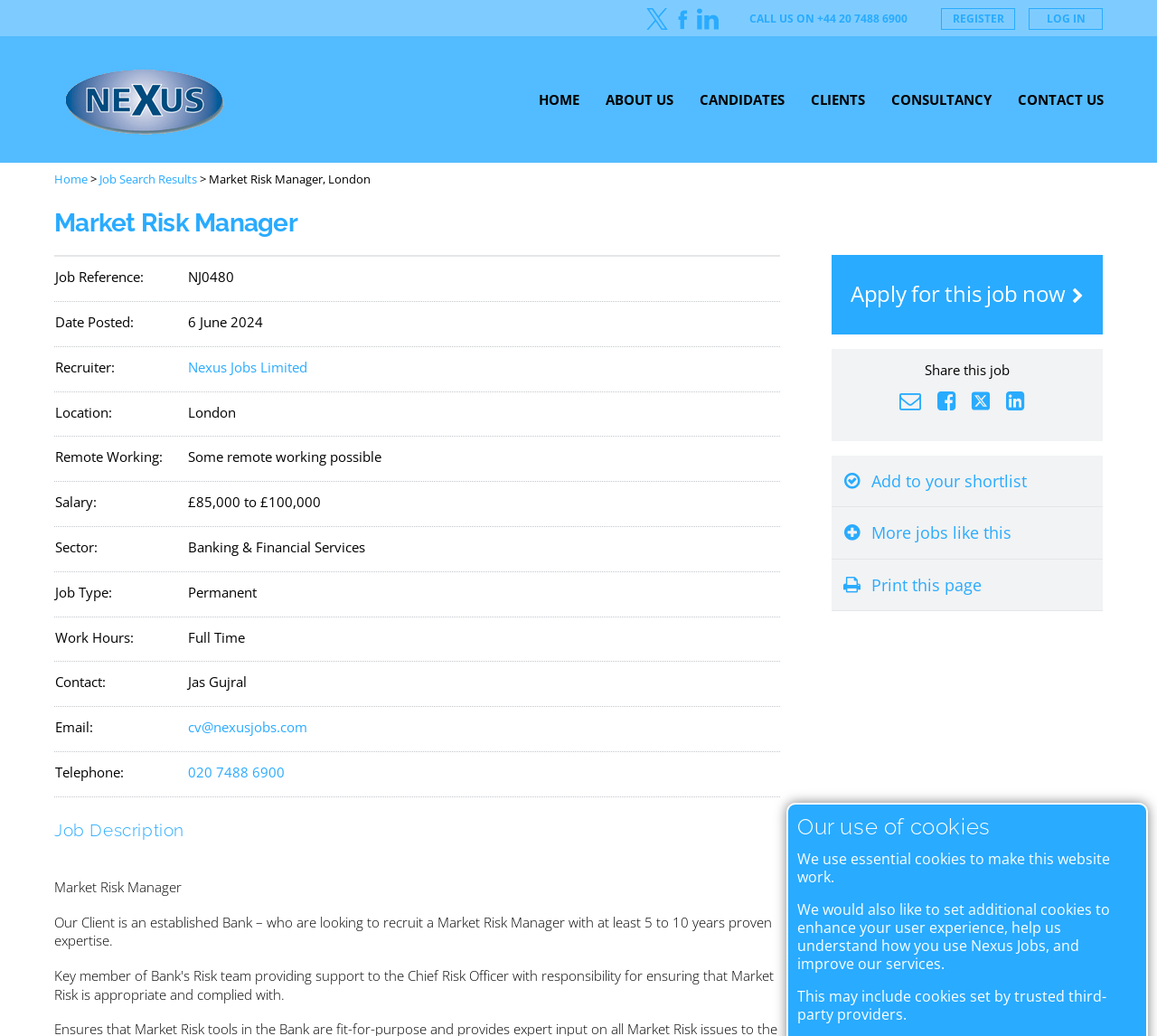Give an in-depth explanation of the webpage layout and content.

The webpage is a job posting for a Market Risk Manager position at a bank. At the top of the page, there is a navigation menu with links to "HOME", "ABOUT US", "CANDIDATES", "CLIENTS", "CONSULTANCY", and "CONTACT US". Below the navigation menu, there are social media links to follow the company on various platforms.

The main content of the page is divided into two sections. On the left side, there is a table with a heading "Job Search Results" and a link to "Home". Below the table, there is a section with the job title "Market Risk Manager, London" and a brief description of the job.

On the right side of the page, there is a section with the job description, which includes the job title, a brief summary of the job, and the required expertise. Below the job description, there are links to apply for the job, email the job posting, share it on social media, add it to a shortlist, view more similar jobs, and print the page.

At the bottom of the page, there is a section with the company's contact information, including a link to the company's website, an email address, and a phone number. There is also a link to register and log in to the website.

Throughout the page, there are several images, including the company's logo and social media icons. The overall layout of the page is clean and easy to navigate, with clear headings and concise text.